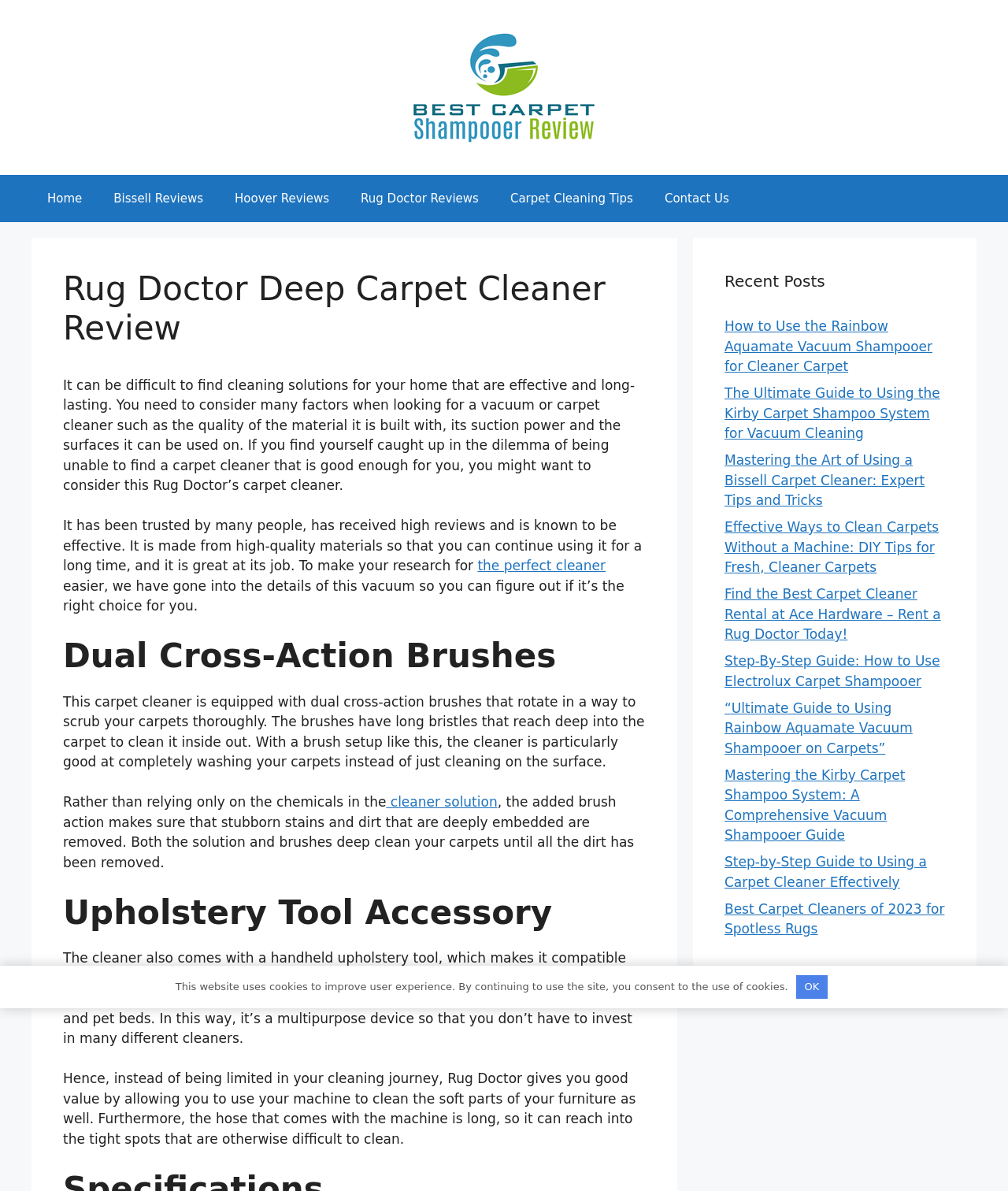Look at the image and give a detailed response to the following question: What is the location of the 'Recent Posts' section?

The webpage has a section titled 'Recent Posts' located in the right sidebar, which contains links to other articles related to carpet cleaning.